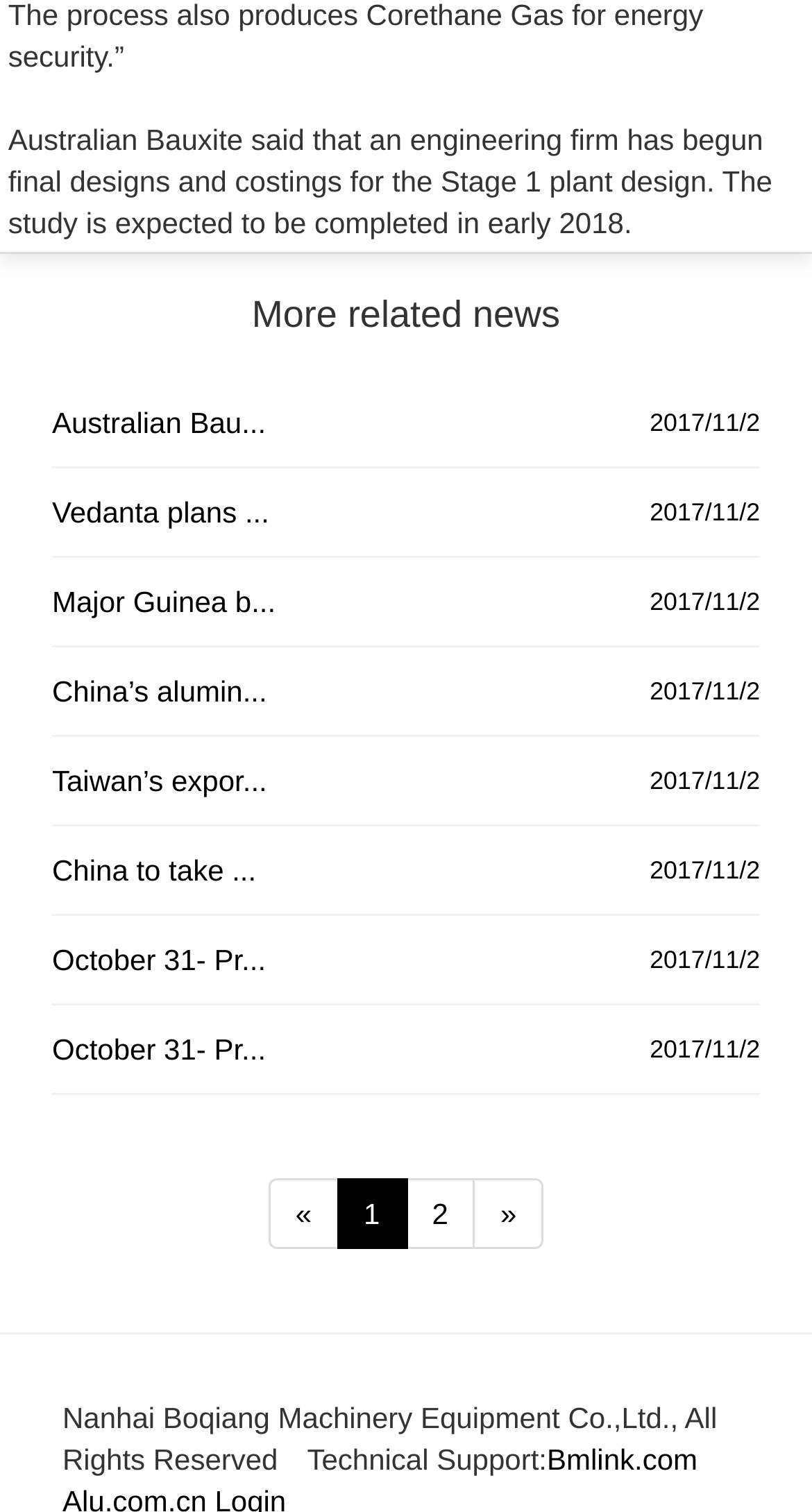Consider the image and give a detailed and elaborate answer to the question: 
What is the company mentioned at the bottom?

The StaticText element at the bottom of the page mentions 'Nanhai Boqiang Machinery Equipment Co.,Ltd., All Rights Reserved', indicating that this is the company mentioned.